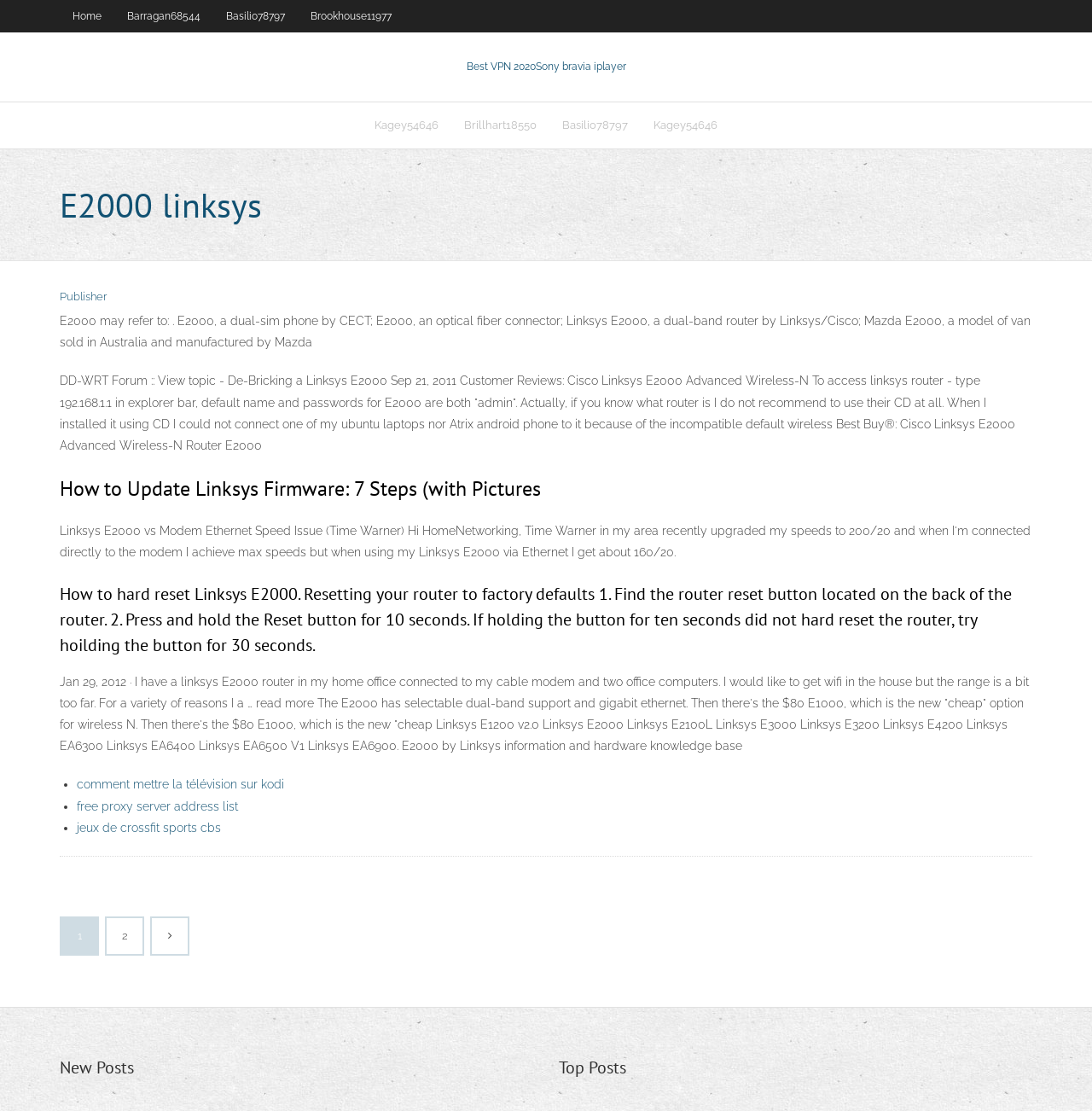Please specify the bounding box coordinates in the format (top-left x, top-left y, bottom-right x, bottom-right y), with values ranging from 0 to 1. Identify the bounding box for the UI component described as follows: Basilio78797

[0.503, 0.092, 0.587, 0.133]